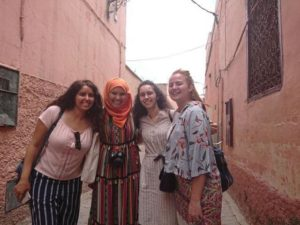Refer to the screenshot and answer the following question in detail:
What is the atmosphere of Morocco for female travelers?

The atmosphere of Morocco for female travelers can be determined by analyzing the caption, which mentions that the scene reflects the welcoming atmosphere of Morocco, particularly for female travelers, as highlighted in the accompanying article discussing safety and experiences for women exploring the region, suggesting that Morocco is a welcoming destination for women.